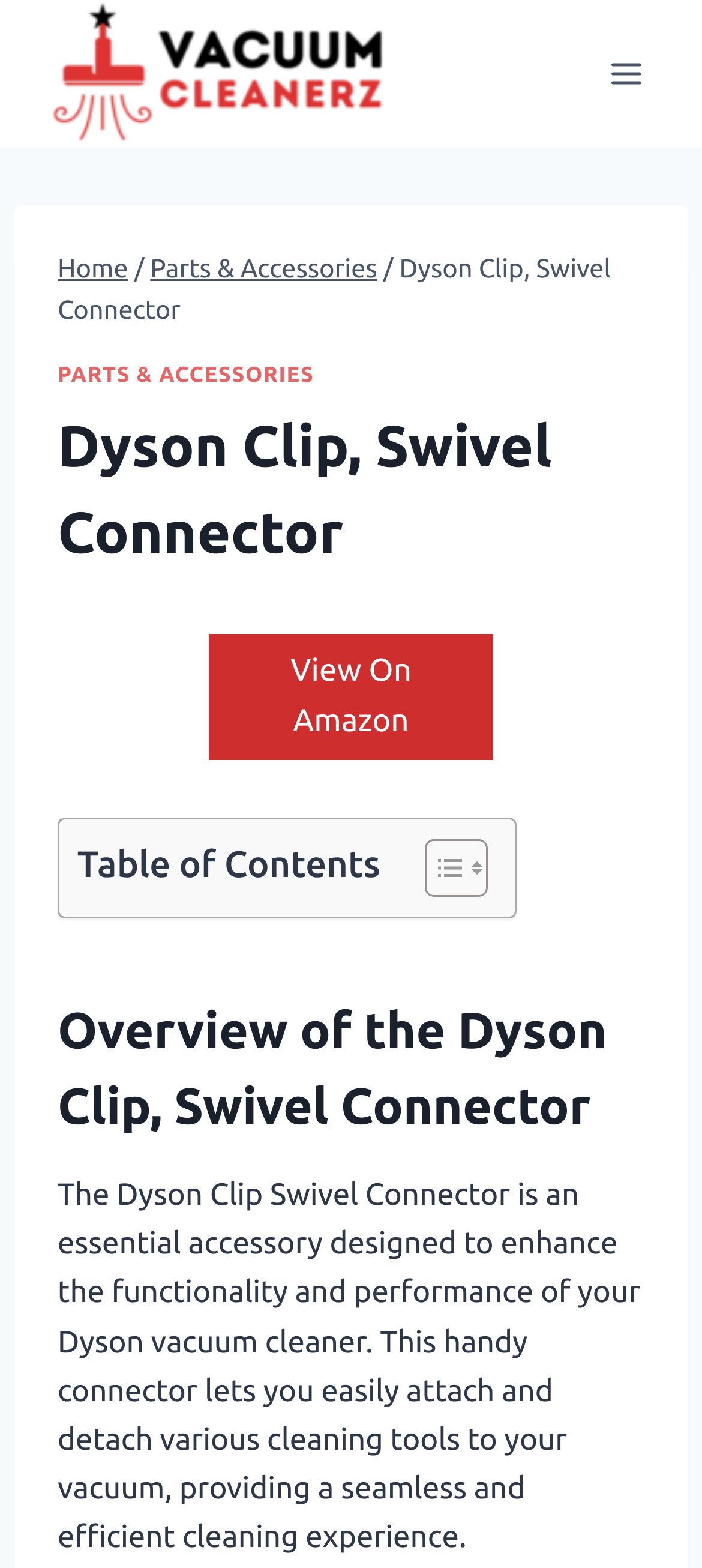Explain in detail what is displayed on the webpage.

The webpage is about the Dyson Clip, Swivel Connector, a vacuum cleaner accessory. At the top left, there is a link to "VACUUM CLEANERS" accompanied by an image. On the top right, there is a button to open a menu. 

When the menu is expanded, a header section appears, containing a navigation section with breadcrumbs. The breadcrumbs show the path "Home > Parts & Accessories > Dyson Clip, Swivel Connector". Below the breadcrumbs, there is a link to "PARTS & ACCESSORIES". 

Further down, there is a heading that reads "Dyson Clip, Swivel Connector". Next to it, there is a link to "View On Amazon". 

Below the heading, there is a table with a section labeled "Table of Contents". This section has a toggle button to expand or collapse the table of contents. 

Following the table of contents, there is a heading that reads "Overview of the Dyson Clip, Swivel Connector". Below this heading, there is a paragraph of text that describes the product, explaining that it is an essential accessory designed to enhance the functionality and performance of a Dyson vacuum cleaner.